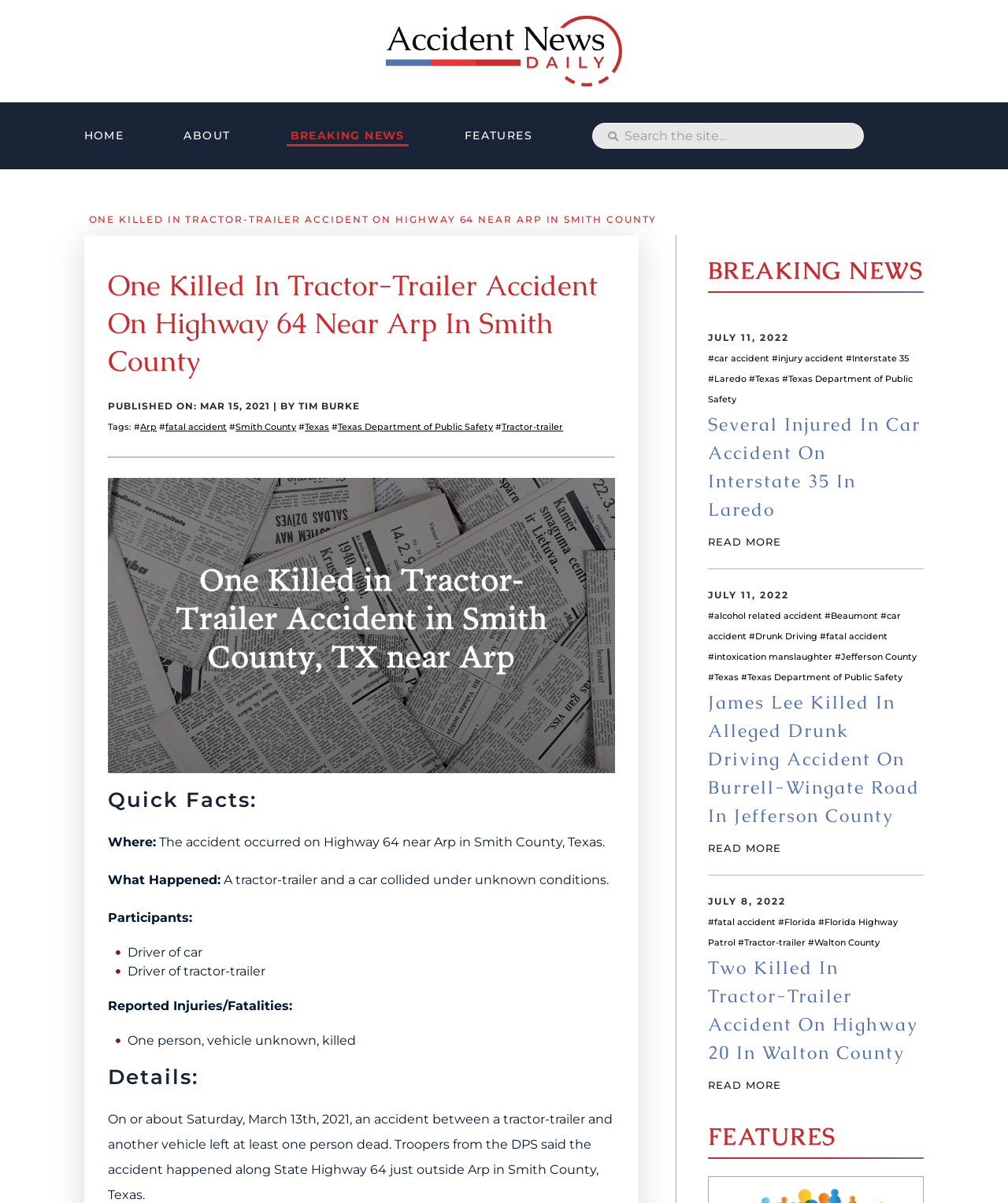Please identify the bounding box coordinates of the element on the webpage that should be clicked to follow this instruction: "Click the link to read more about the tractor-trailer accident on Highway 20 in Walton County". The bounding box coordinates should be given as four float numbers between 0 and 1, formatted as [left, top, right, bottom].

[0.702, 0.795, 0.911, 0.885]